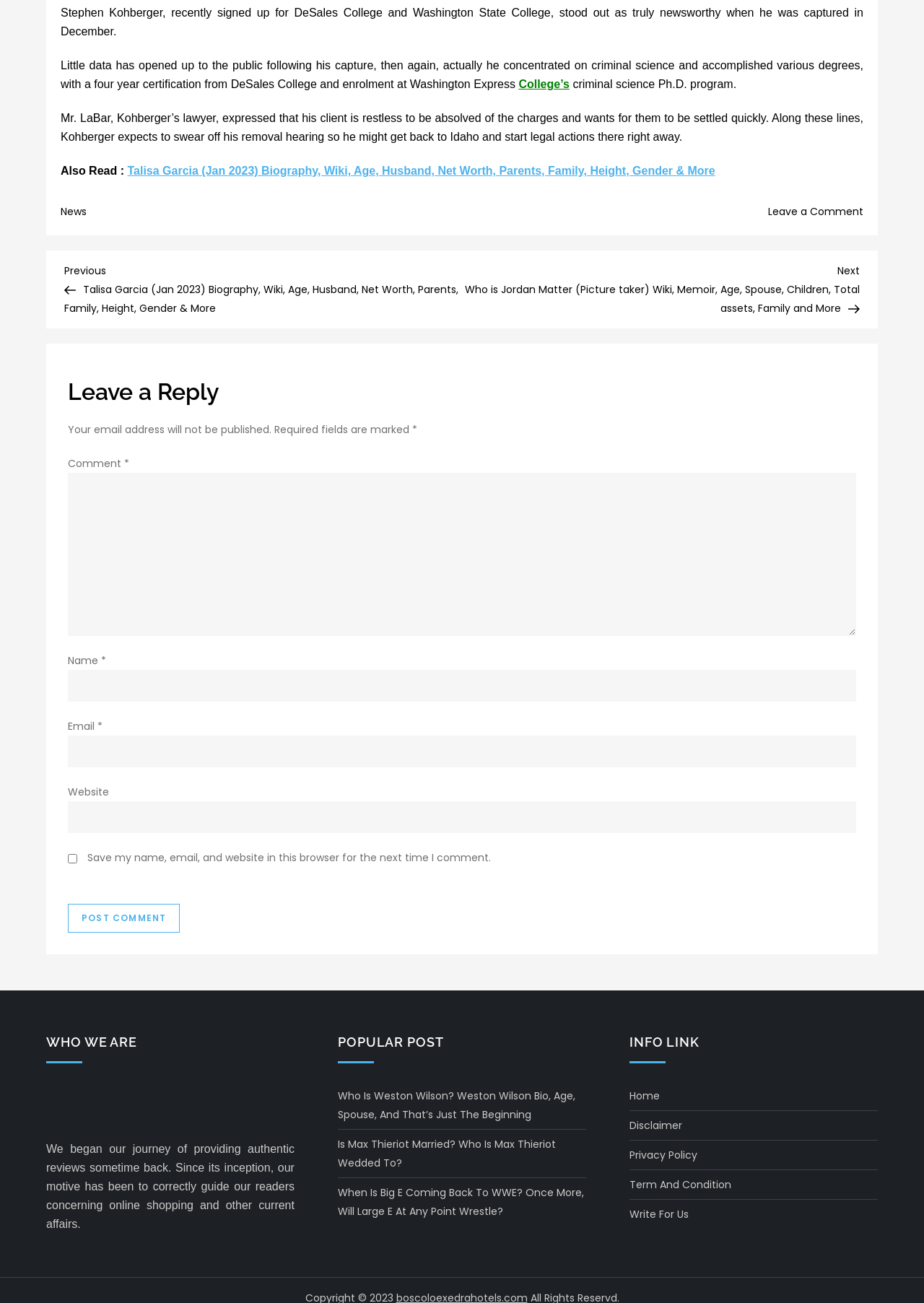What is the name of the lawyer mentioned in the article?
Using the visual information, reply with a single word or short phrase.

Mr. LaBar